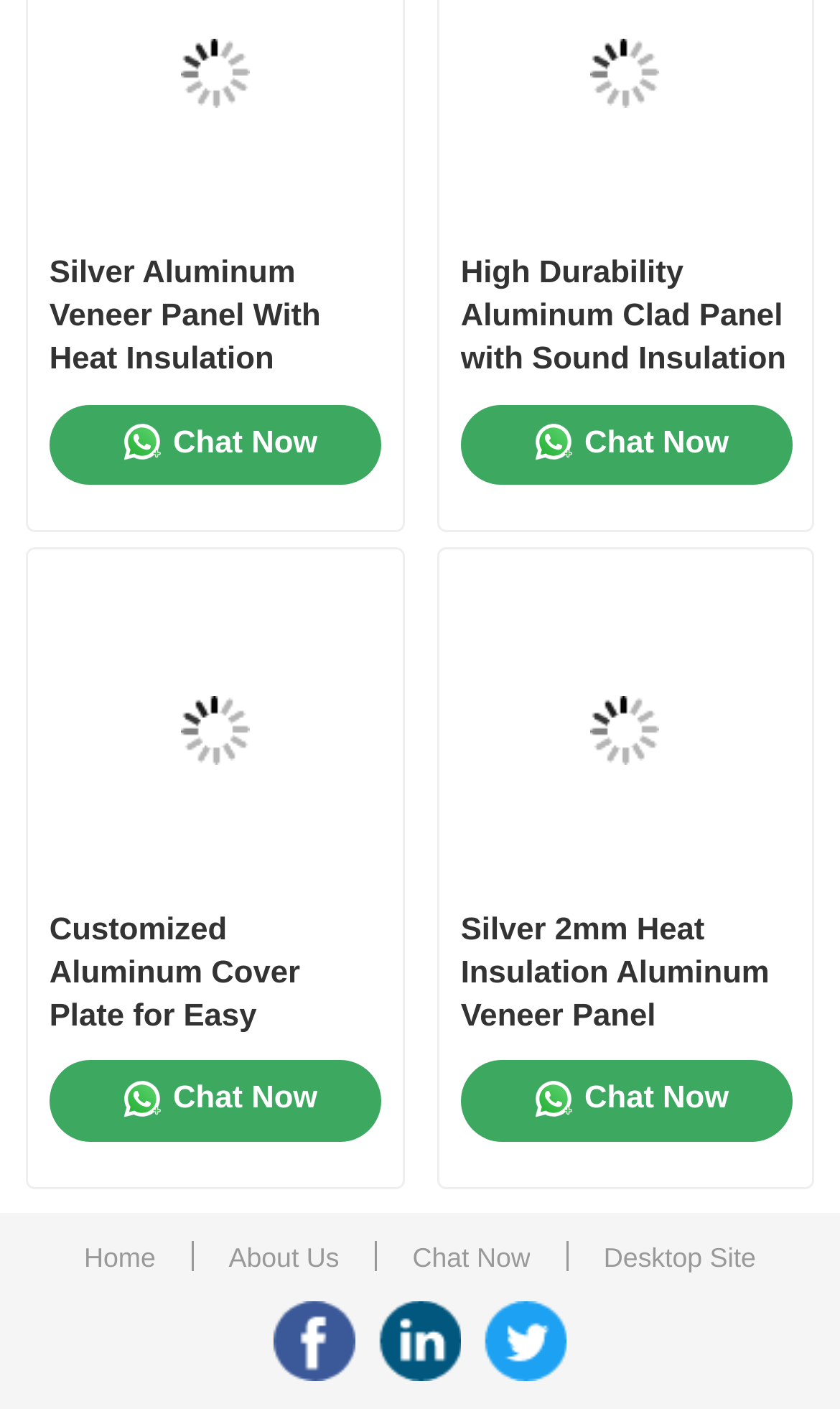Pinpoint the bounding box coordinates of the area that should be clicked to complete the following instruction: "View the 'Silver Aluminum Veneer Panel With Heat Insulation Square Shape' product". The coordinates must be given as four float numbers between 0 and 1, i.e., [left, top, right, bottom].

[0.059, 0.179, 0.452, 0.271]